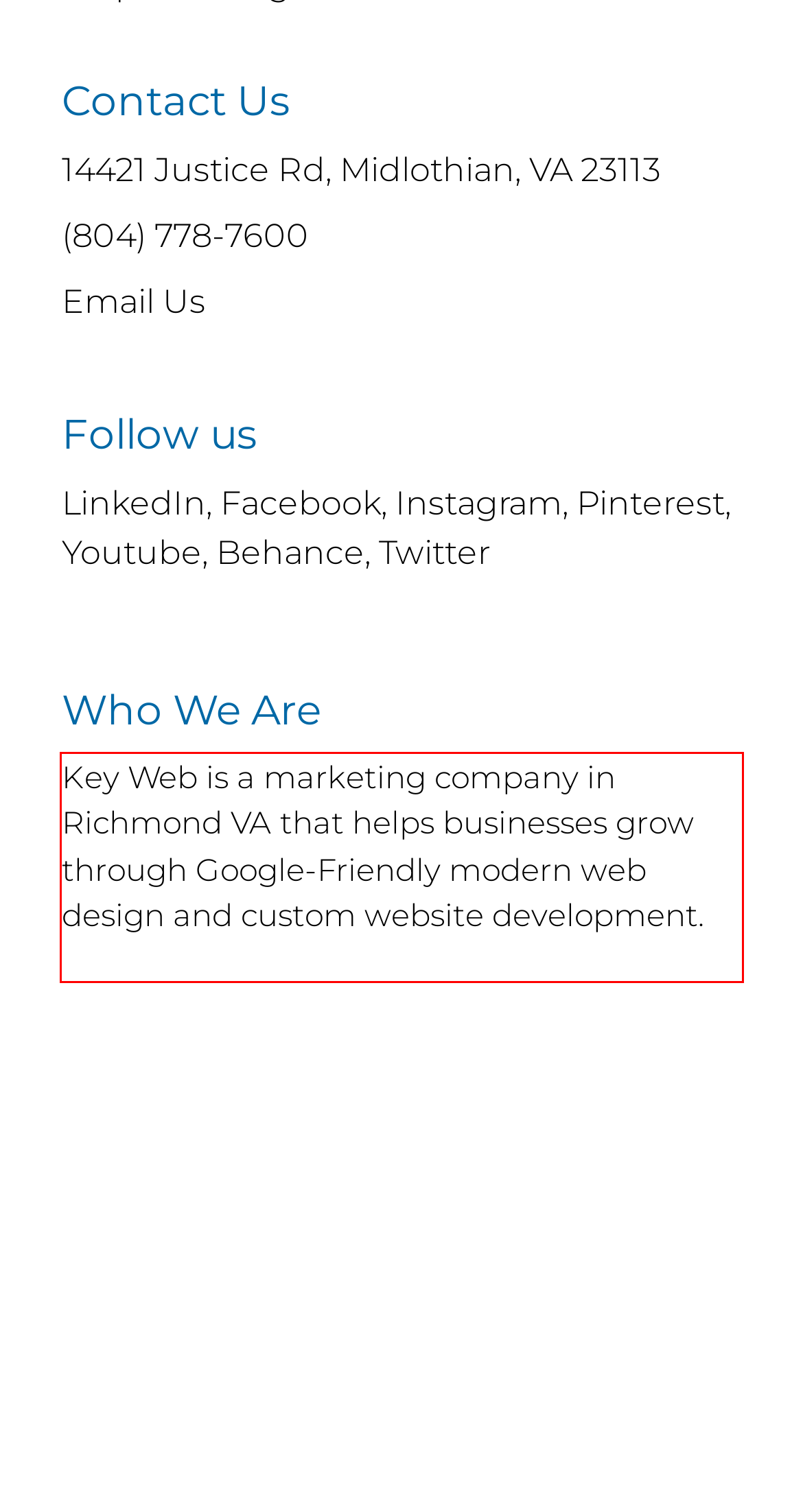Please perform OCR on the UI element surrounded by the red bounding box in the given webpage screenshot and extract its text content.

Key Web is a marketing company in Richmond VA that helps businesses grow through Google-Friendly modern web design and custom website development.